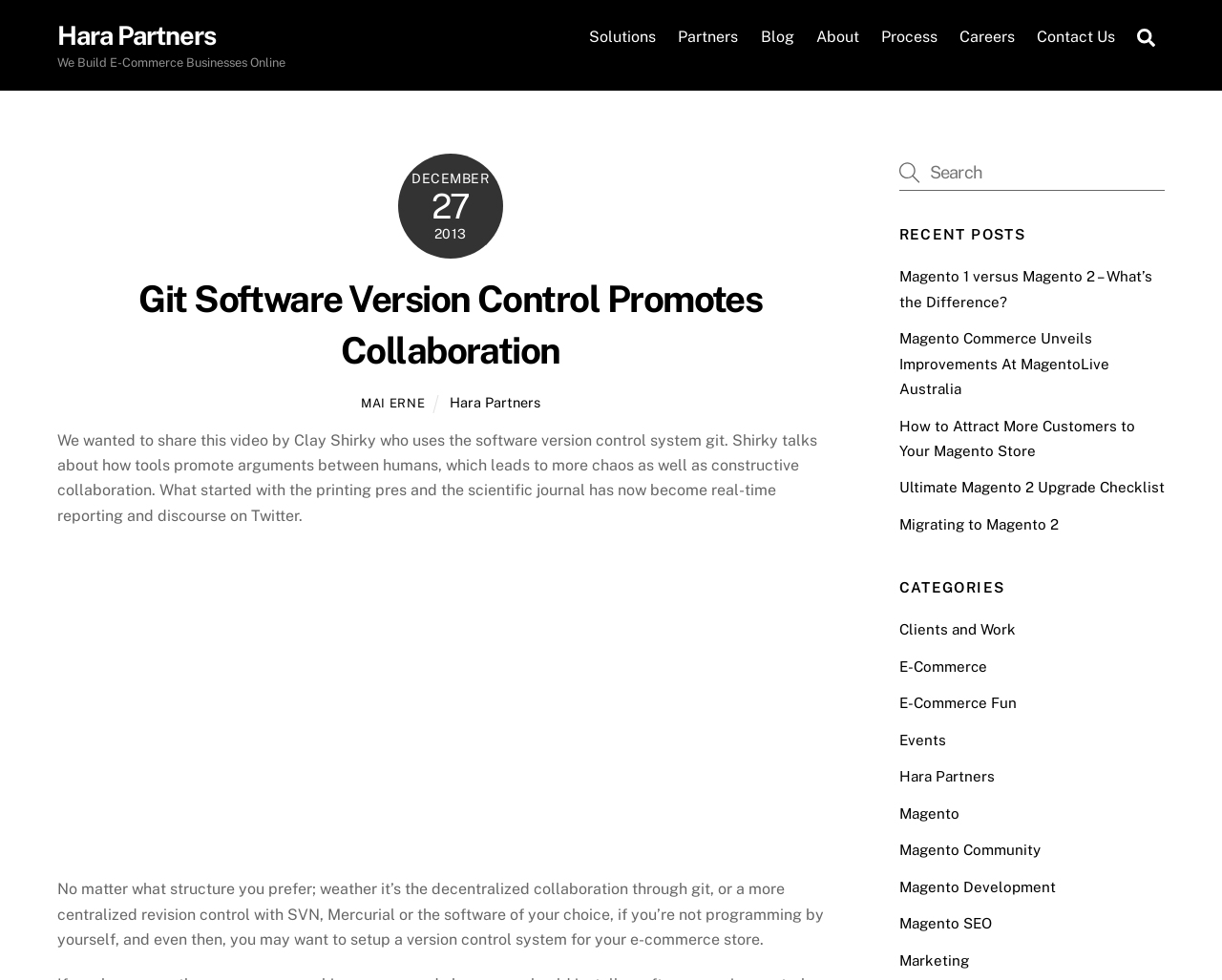How many recent posts are listed?
Answer with a single word or phrase, using the screenshot for reference.

5